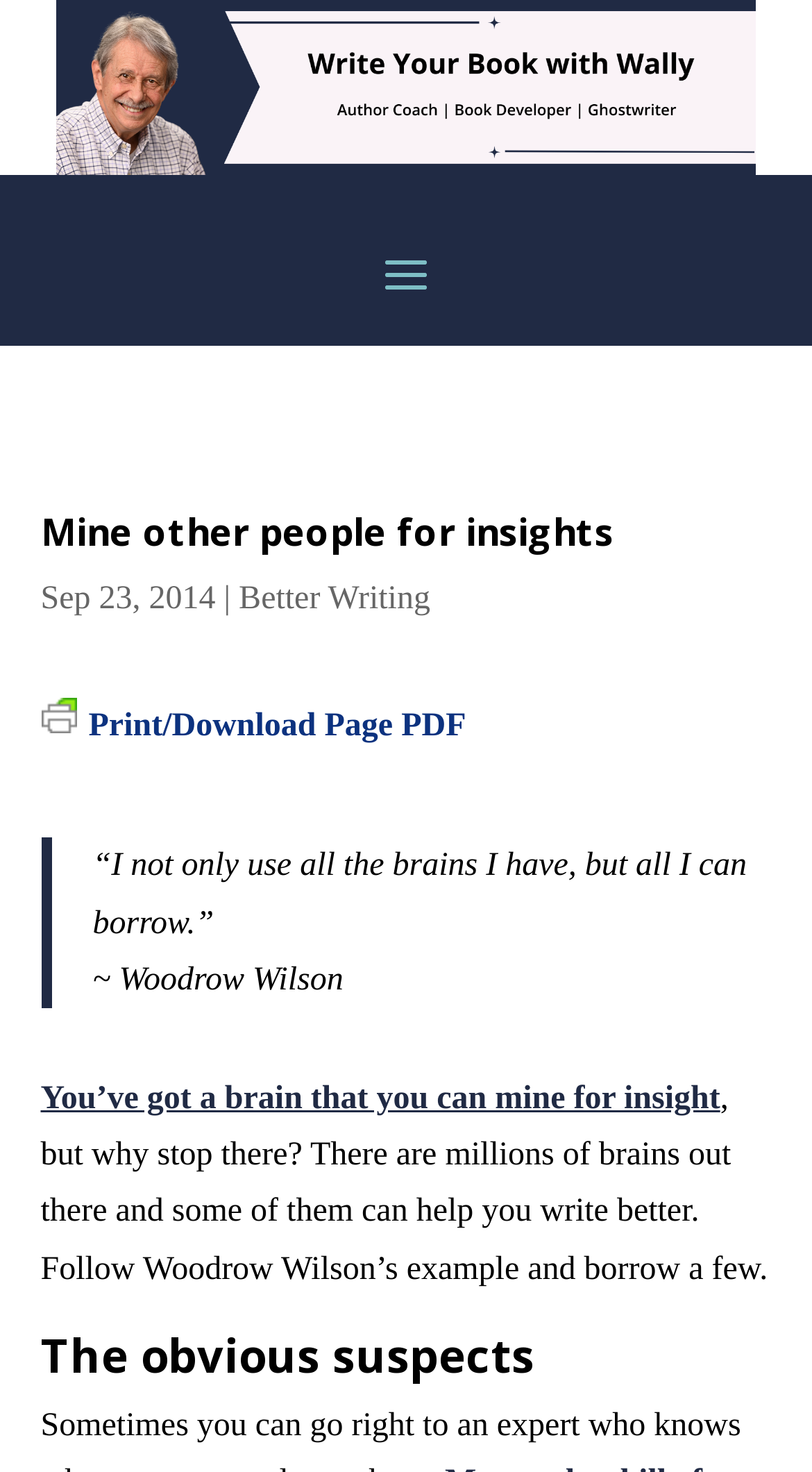What is the topic of the section starting with 'The obvious suspects'?
Based on the image, give a concise answer in the form of a single word or short phrase.

Unknown